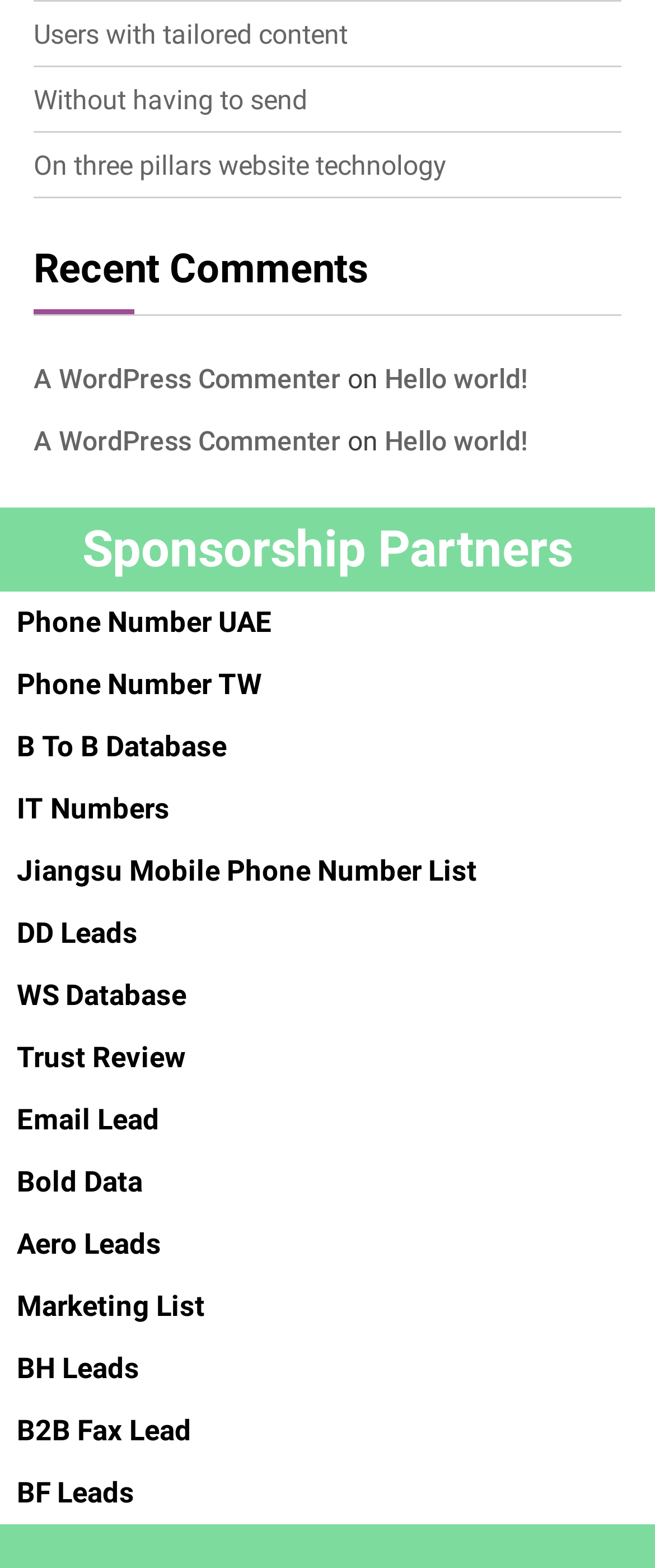Please provide the bounding box coordinates for the UI element as described: "BF Leads". The coordinates must be four floats between 0 and 1, represented as [left, top, right, bottom].

[0.026, 0.941, 0.205, 0.962]